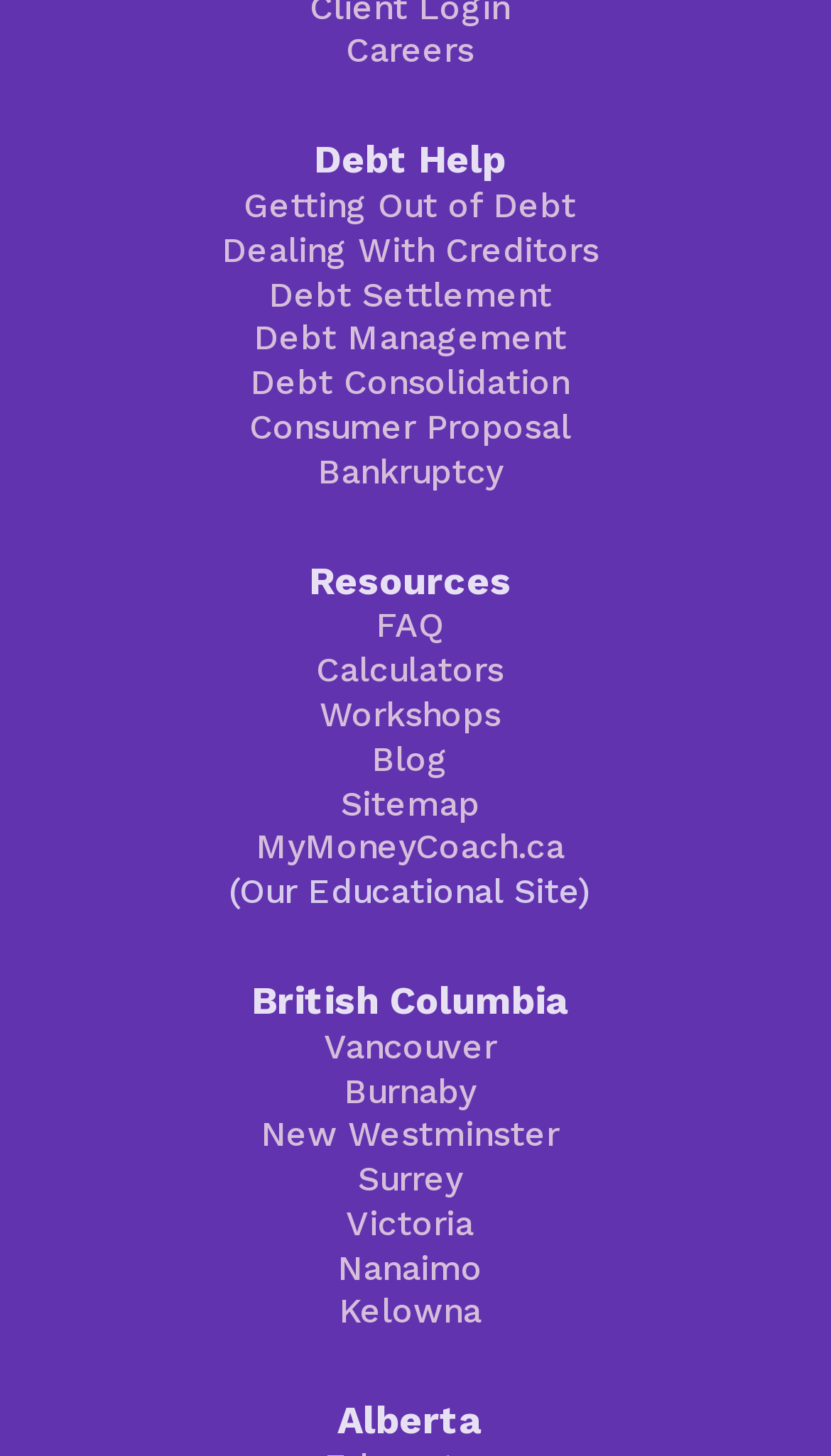Locate the bounding box coordinates of the element that should be clicked to execute the following instruction: "Click on Careers".

[0.417, 0.021, 0.57, 0.049]